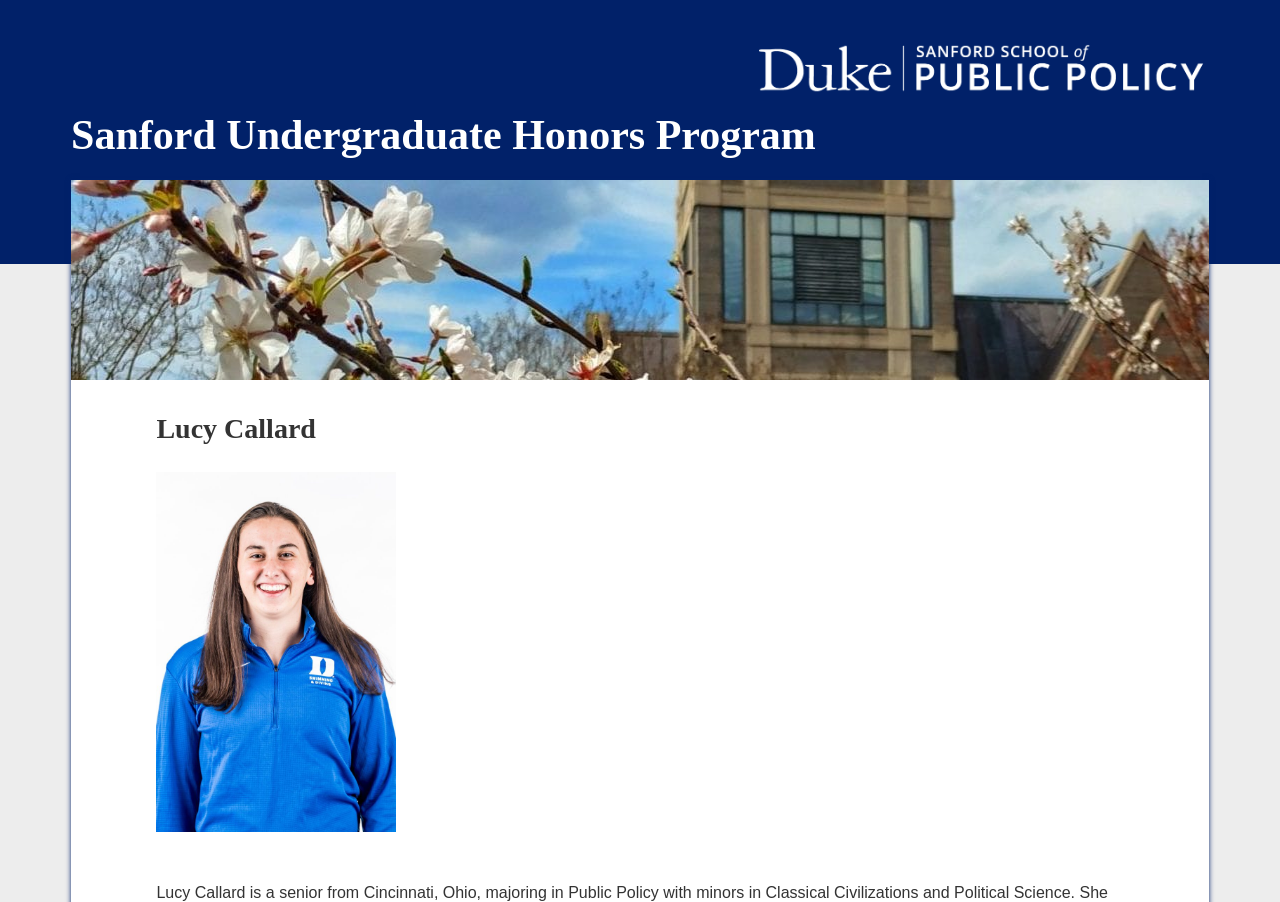What is the program that Lucy Callard is part of?
Provide a fully detailed and comprehensive answer to the question.

I determined the answer by looking at the link element with the text 'Sanford Undergraduate Honors Program' and the heading element with the same text, which suggests that it is the program that Lucy Callard is part of.